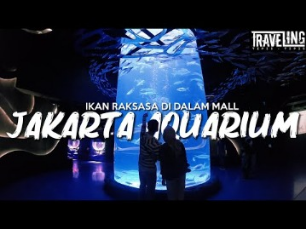Answer with a single word or phrase: 
What color glow does the aquarium emit?

soft blue